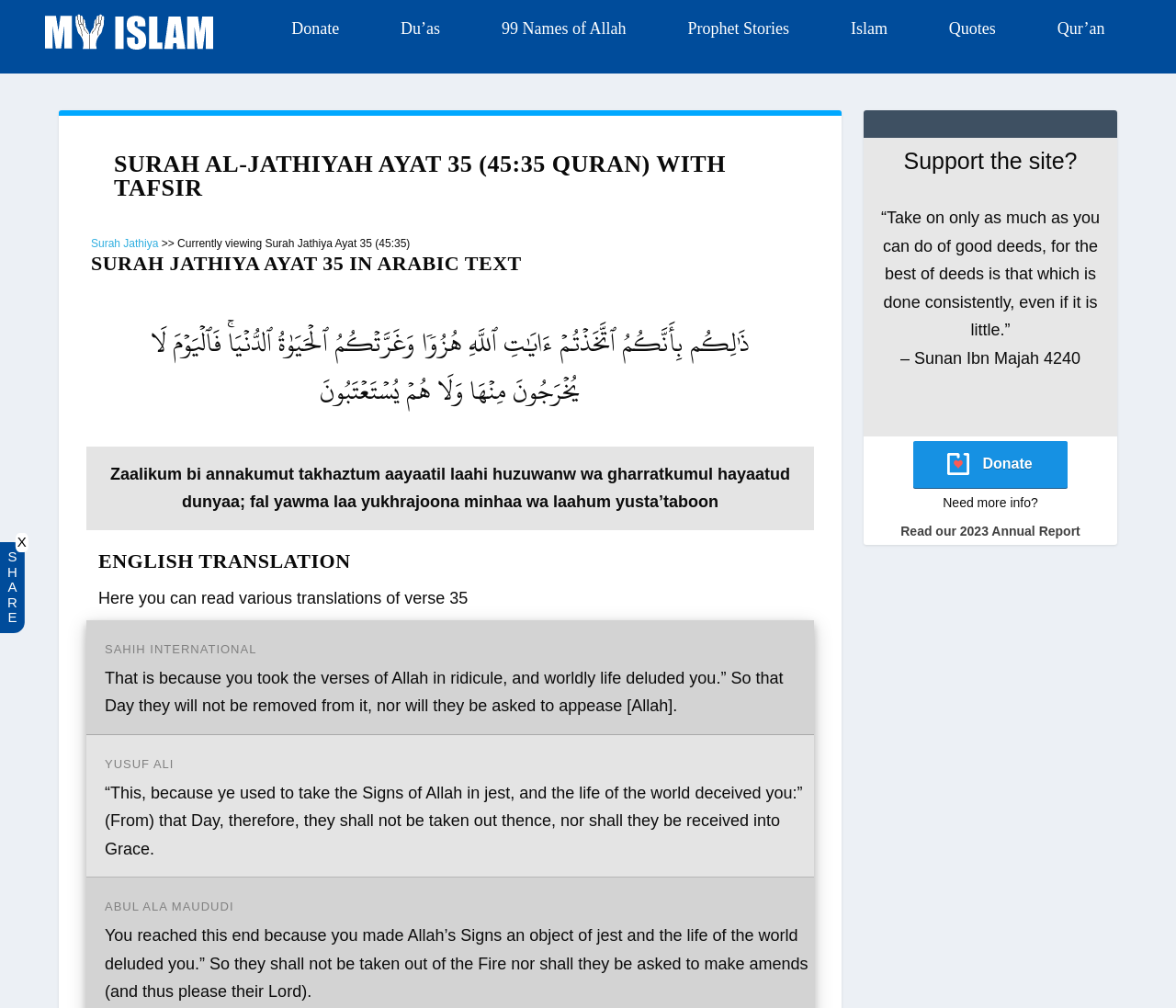Locate the bounding box coordinates of the area to click to fulfill this instruction: "View the 'Prophet Stories' page". The bounding box should be presented as four float numbers between 0 and 1, in the order [left, top, right, bottom].

[0.585, 0.014, 0.671, 0.042]